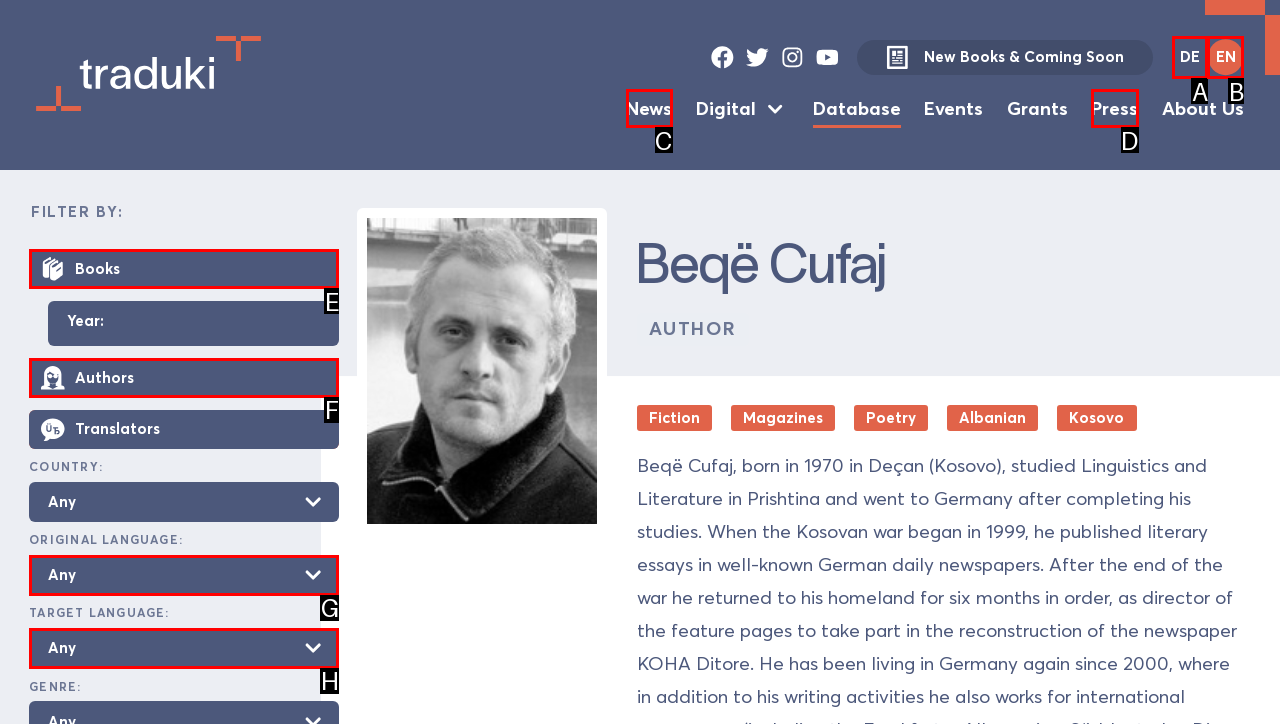Match the element description to one of the options: parent_node: Authors name="authors"
Respond with the corresponding option's letter.

F